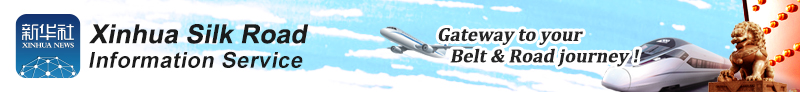Detail every visible element in the image extensively.

The image features the header of the "Xinhua Silk Road Information Service," a platform dedicated to providing information about the Belt and Road Initiative. It prominently displays the Xinhua News logo alongside a visually appealing backdrop of blue skies, an airplane, and a high-speed train, symbolizing progress and connectivity. Accompanying text reads "Gateway to your Belt & Road journey," emphasizing the service's role in facilitating access to various projects and news related to the initiative. The overall design blends traditional cultural elements with modern transport imagery, reflecting both heritage and innovation.